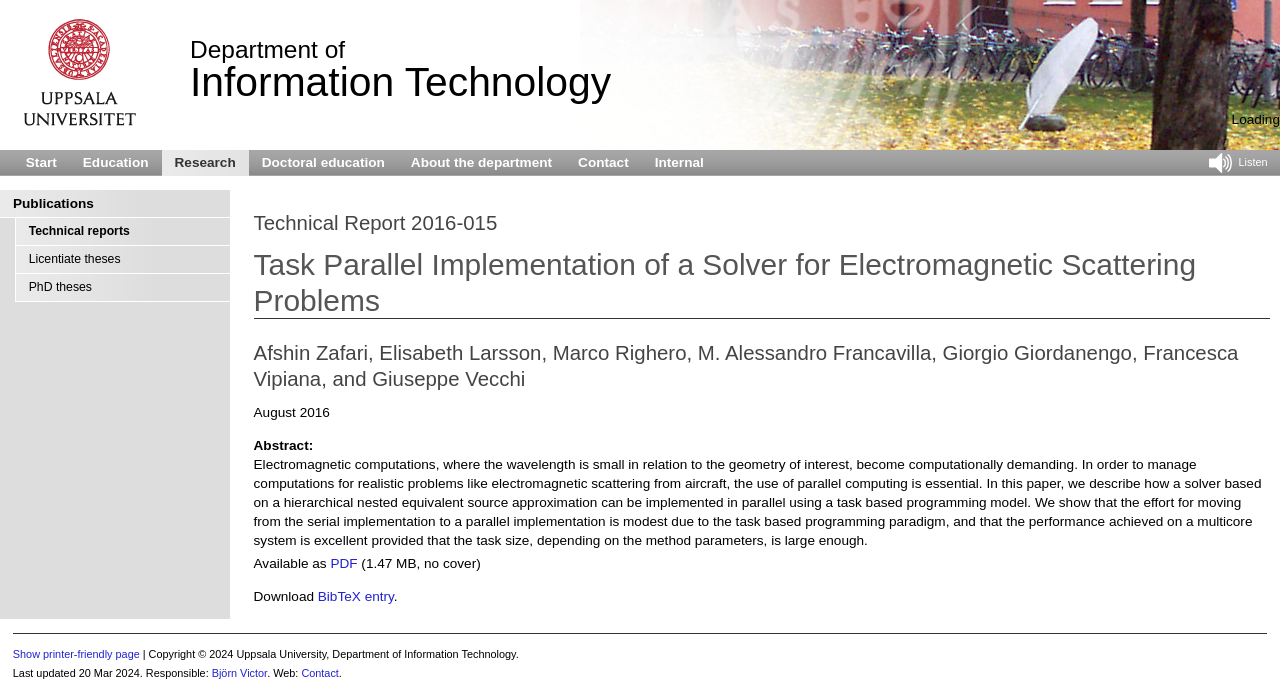What is the copyright year of the webpage?
Based on the visual content, answer with a single word or a brief phrase.

2024